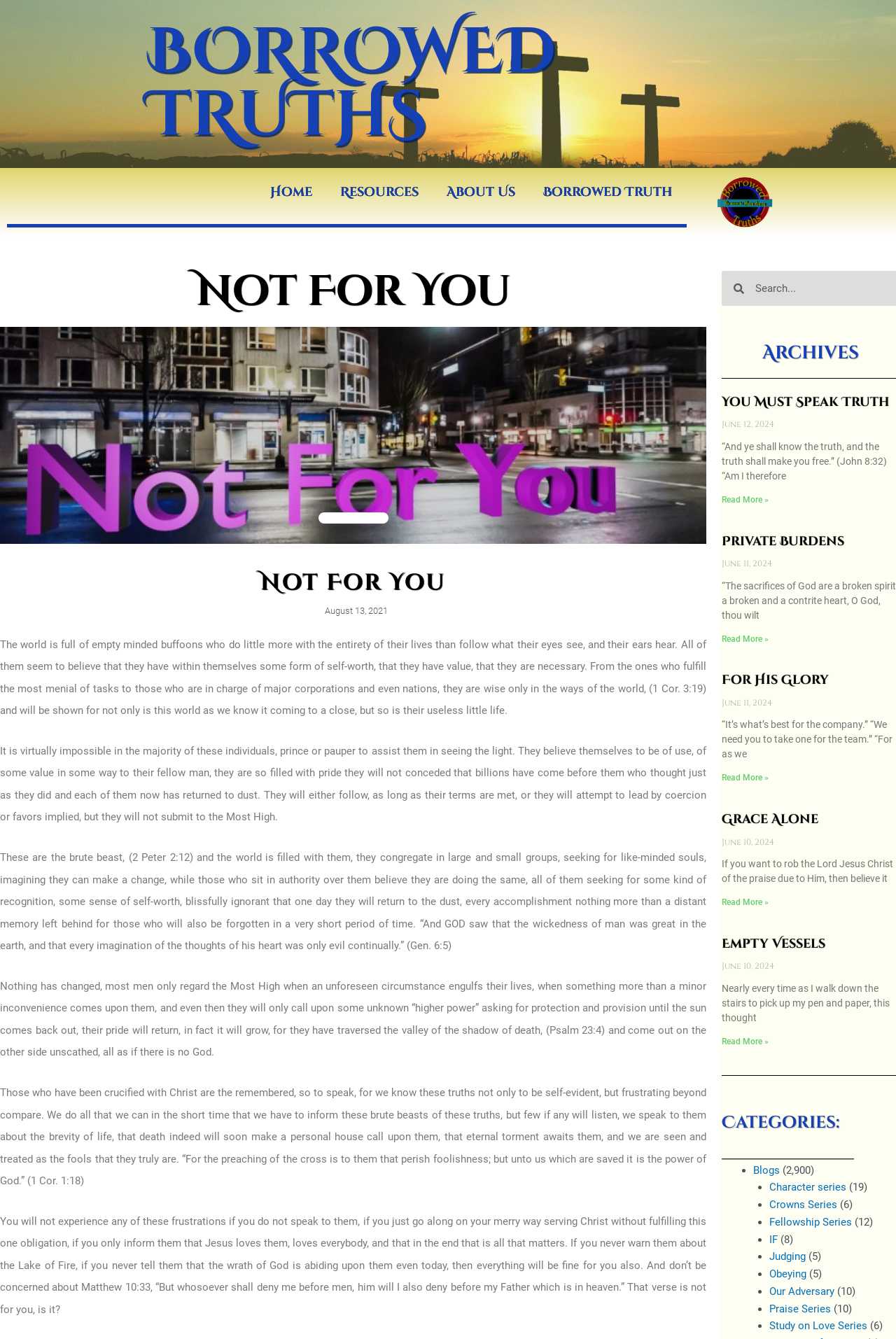Can you provide the bounding box coordinates for the element that should be clicked to implement the instruction: "Search"?

[0.805, 0.203, 0.841, 0.213]